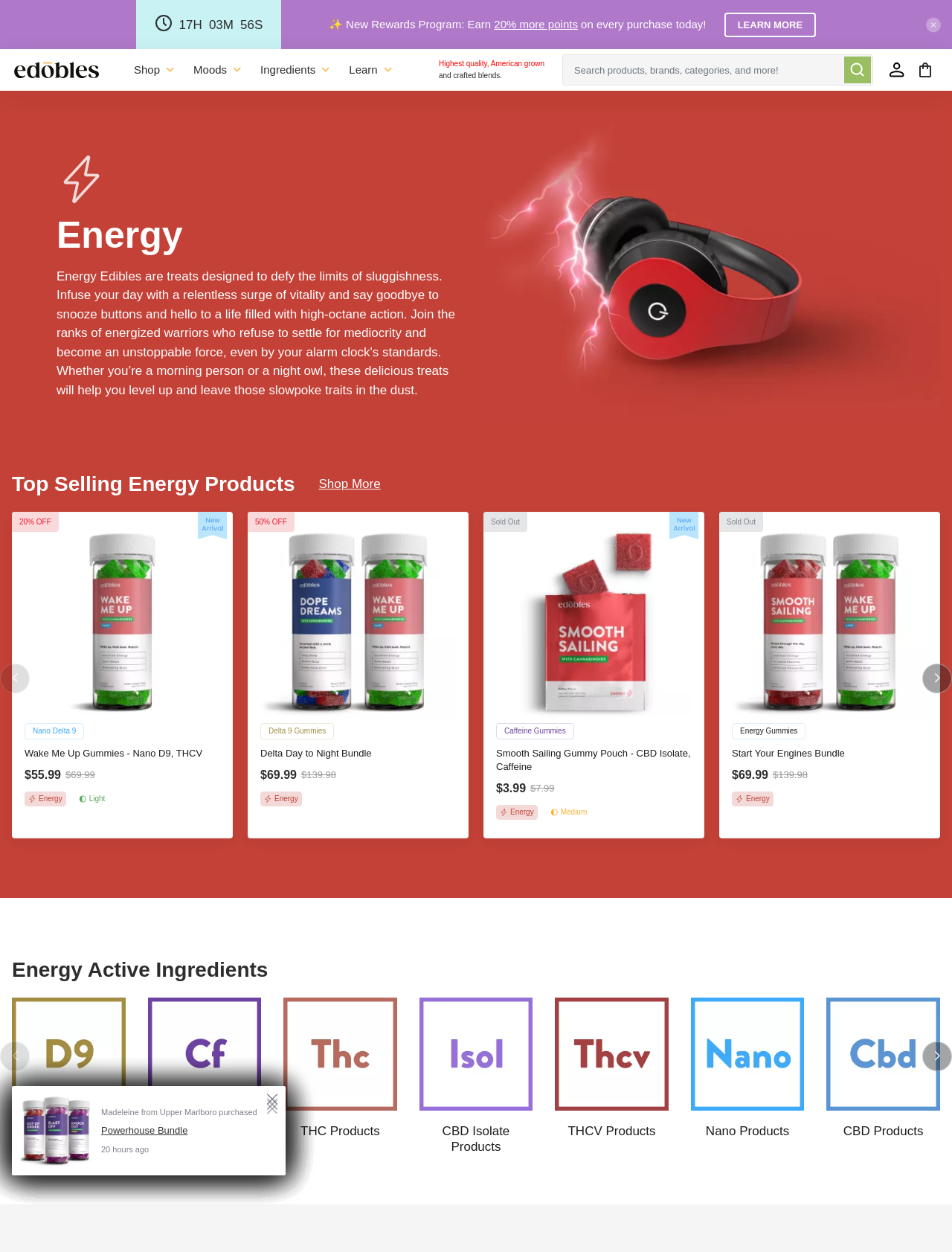Highlight the bounding box coordinates of the element you need to click to perform the following instruction: "Click the 'Wake Me Up Gummies - Nano D9, THCV' link."

[0.013, 0.409, 0.244, 0.669]